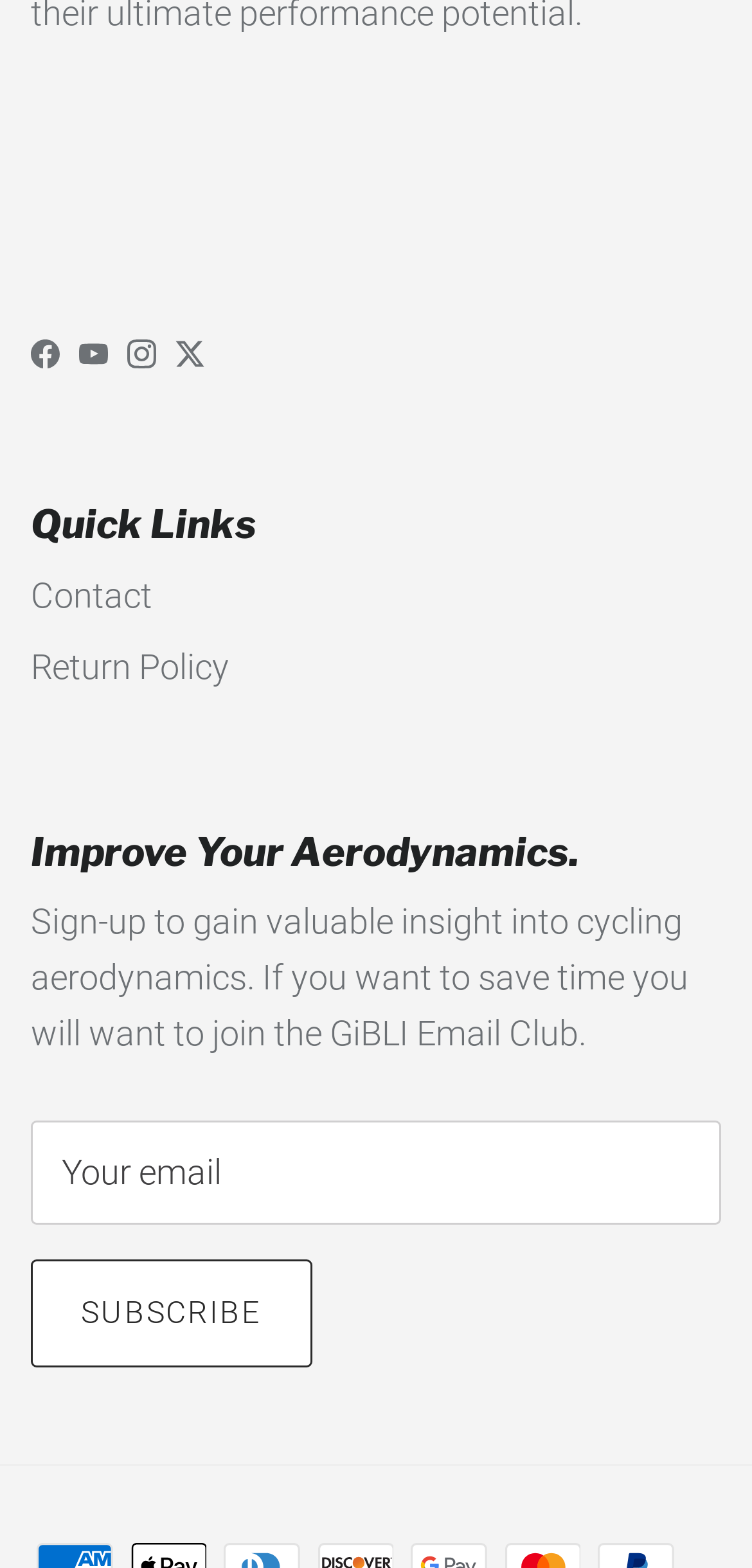What is the call-to-action button?
Observe the image and answer the question with a one-word or short phrase response.

SUBSCRIBE